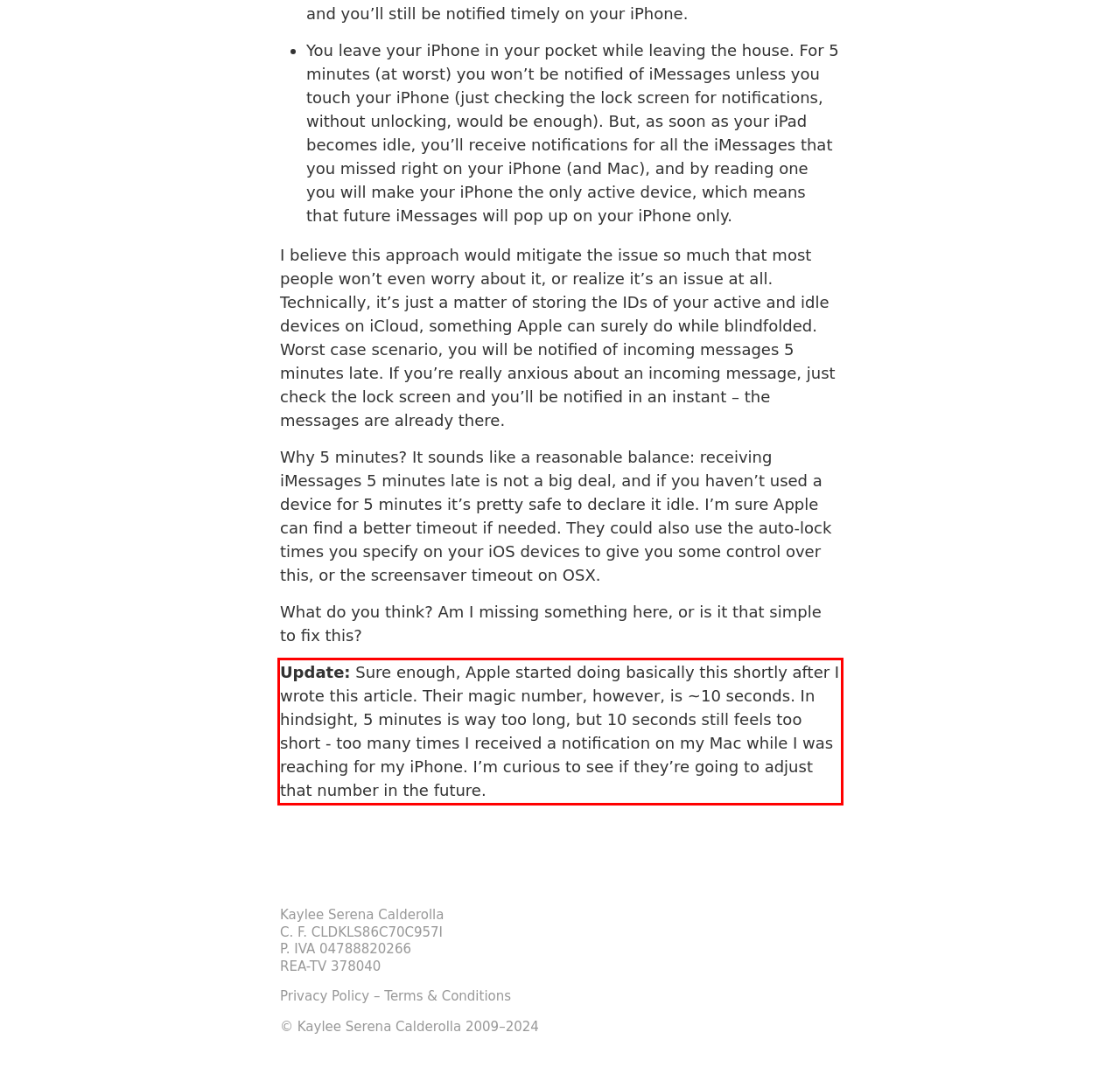Please examine the webpage screenshot and extract the text within the red bounding box using OCR.

Update: Sure enough, Apple started doing basically this shortly after I wrote this article. Their magic number, however, is ~10 seconds. In hindsight, 5 minutes is way too long, but 10 seconds still feels too short - too many times I received a notification on my Mac while I was reaching for my iPhone. I’m curious to see if they’re going to adjust that number in the future.